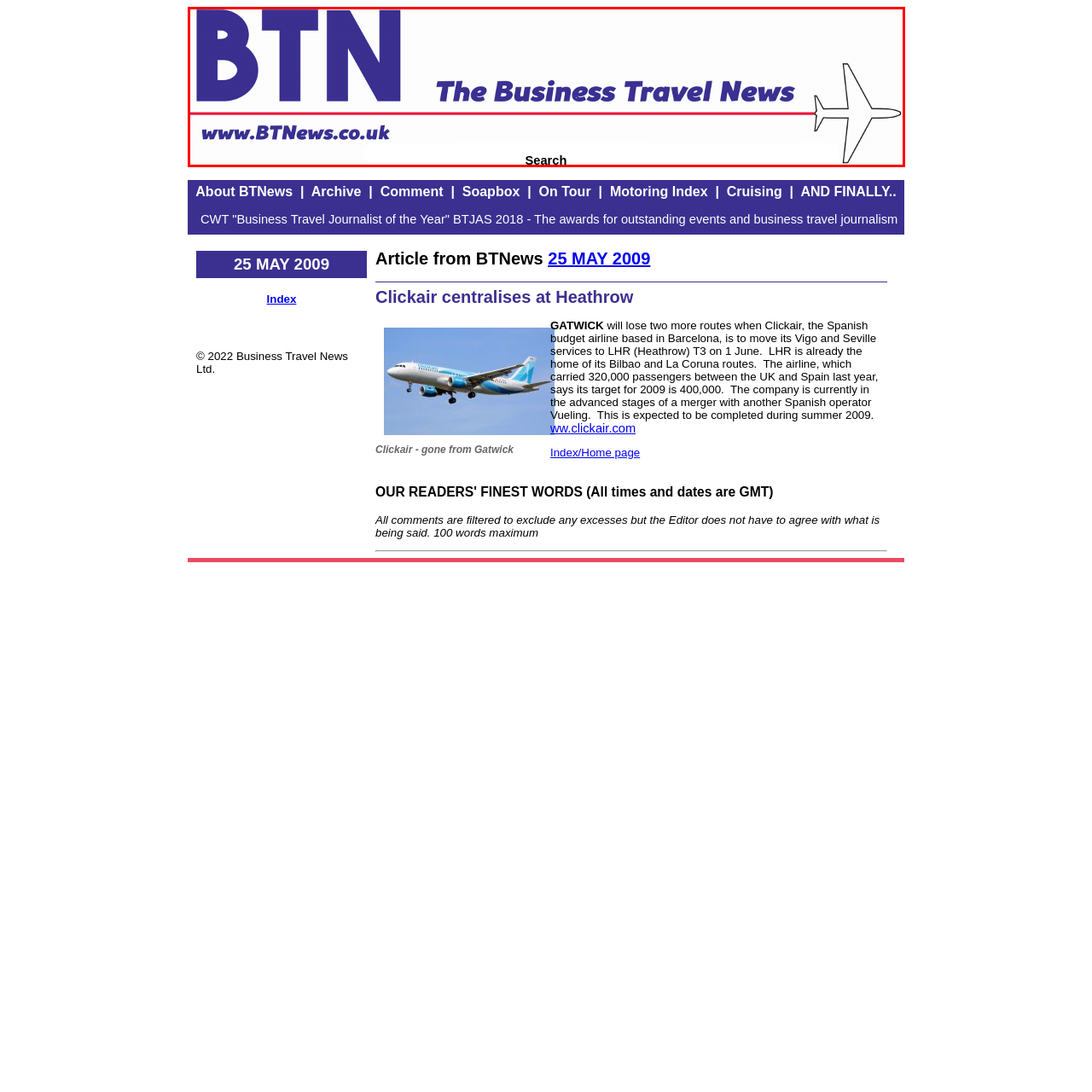What is illustrated to the right of the header?
View the image highlighted by the red bounding box and provide your answer in a single word or a brief phrase.

an airplane